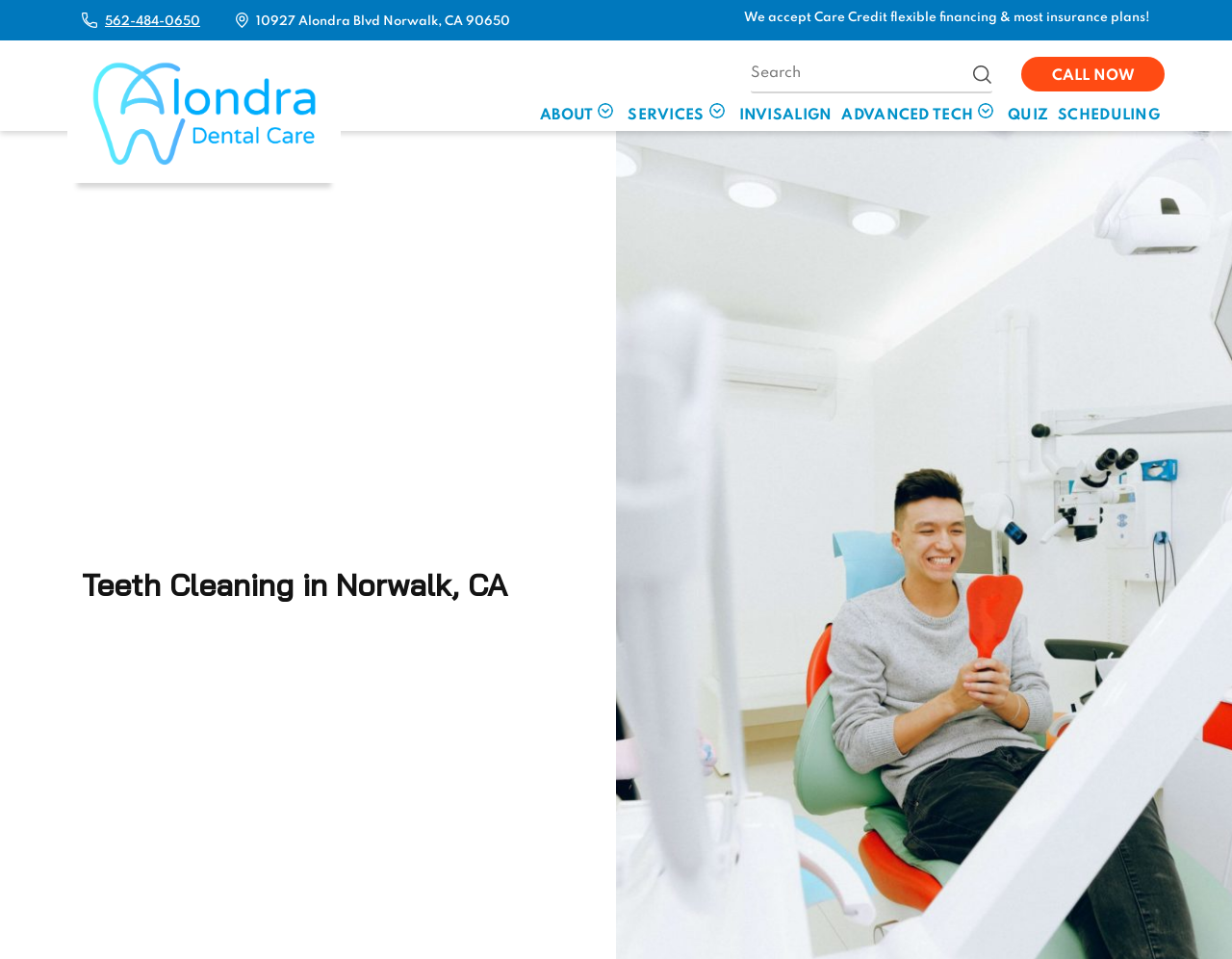Can you find and provide the title of the webpage?

Teeth Cleaning in Norwalk, CA